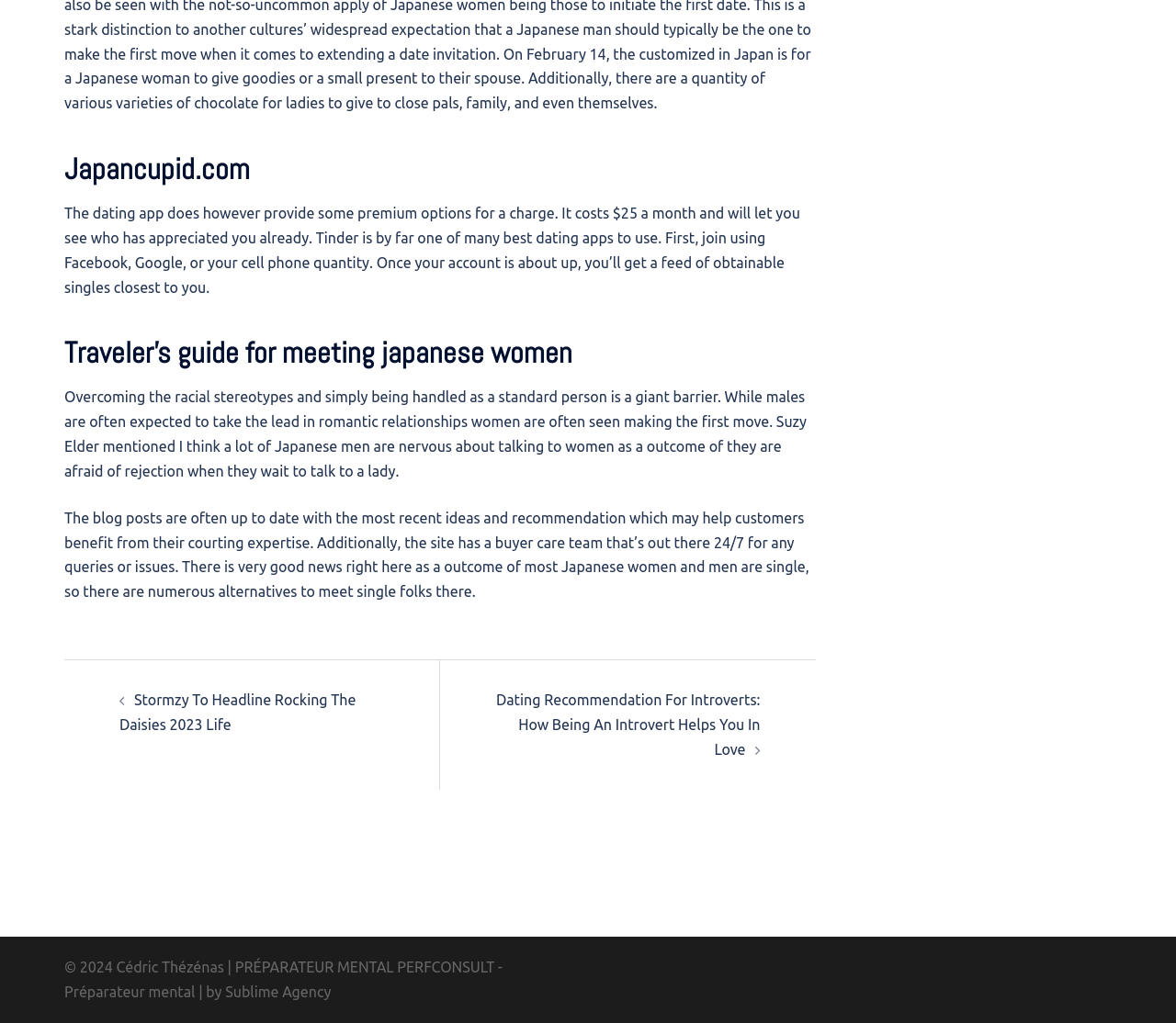What is the cost of a premium option on a dating app? Using the information from the screenshot, answer with a single word or phrase.

$25 a month